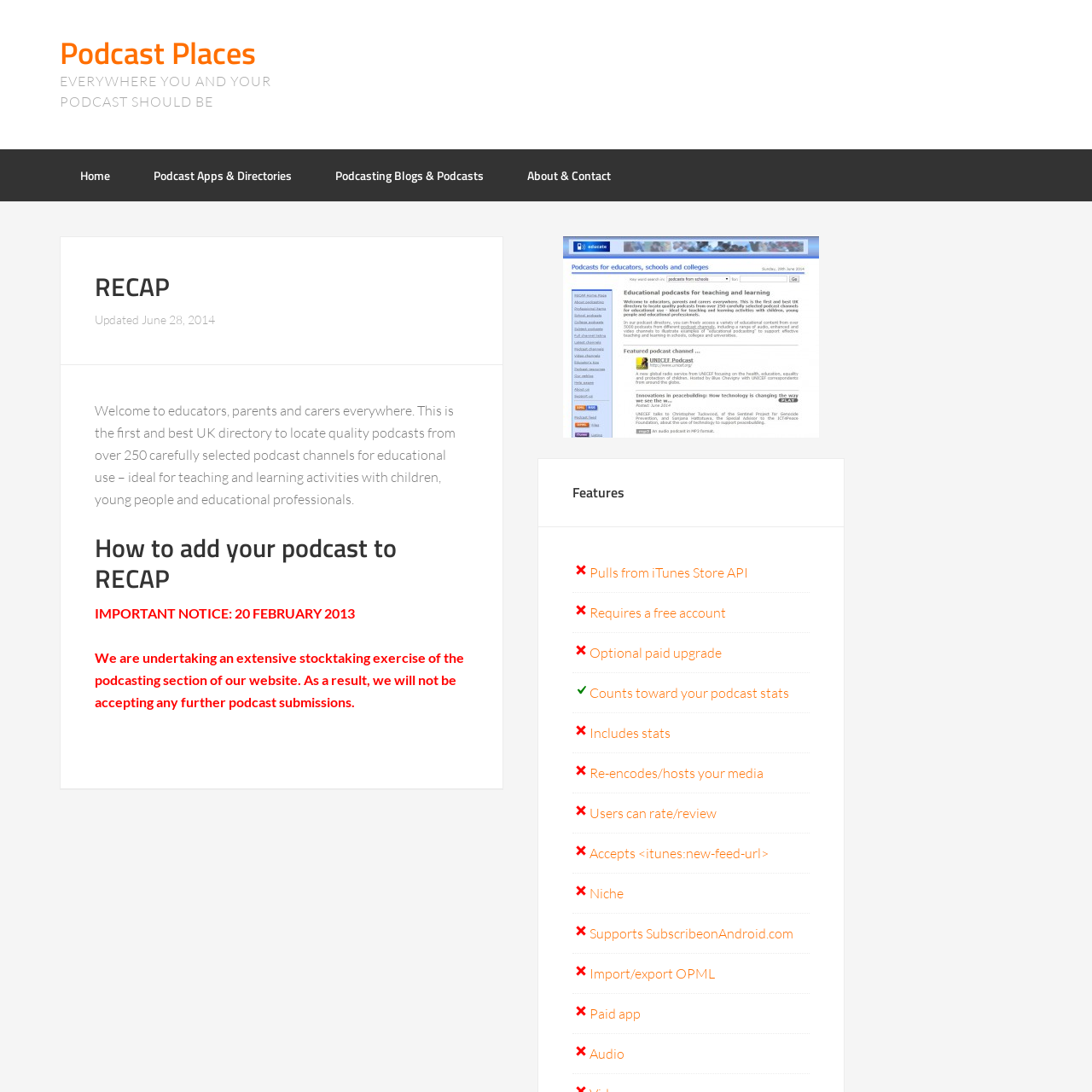Provide a brief response to the question using a single word or phrase: 
What is the purpose of this website?

Educational podcast directory